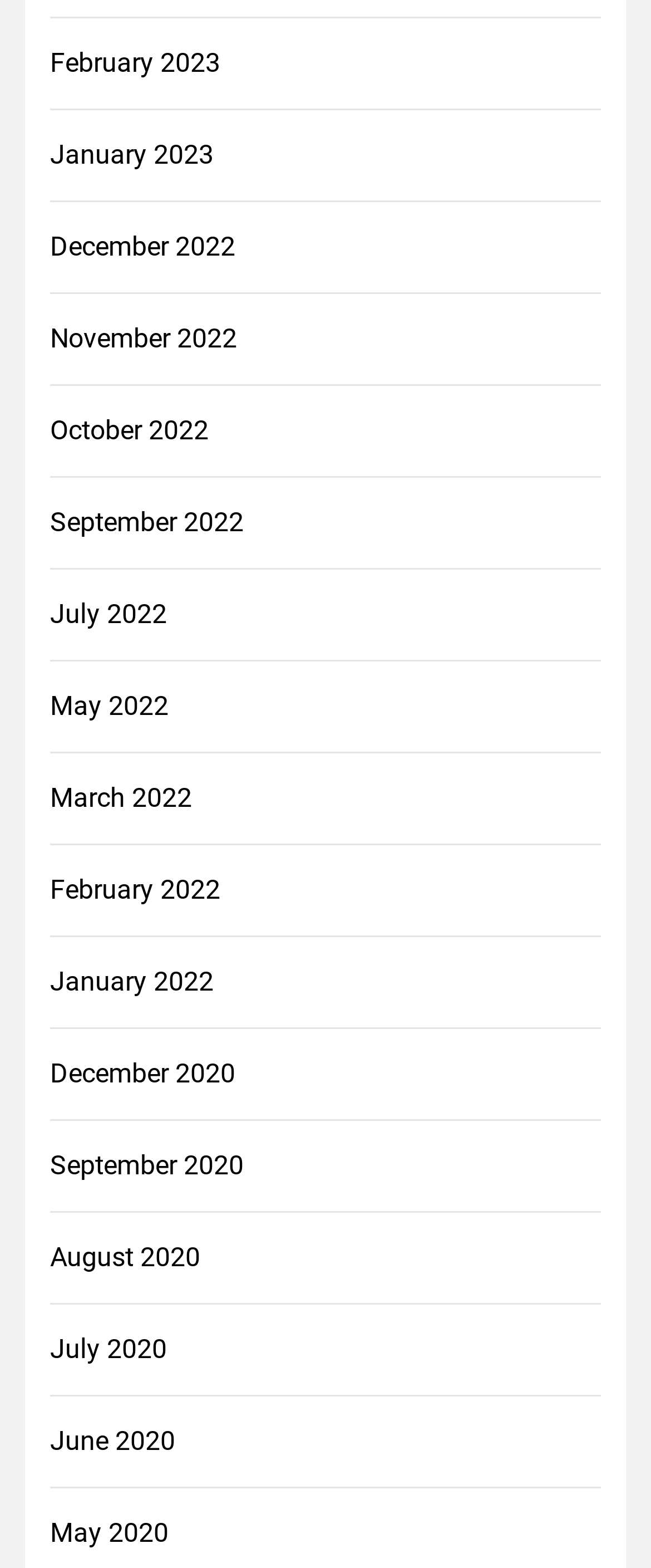Using the information in the image, give a comprehensive answer to the question: 
How many links are from 2022?

I counted the number of links from 2022 and found that there are 5 links: February 2022, March 2022, May 2022, July 2022, and September 2022.